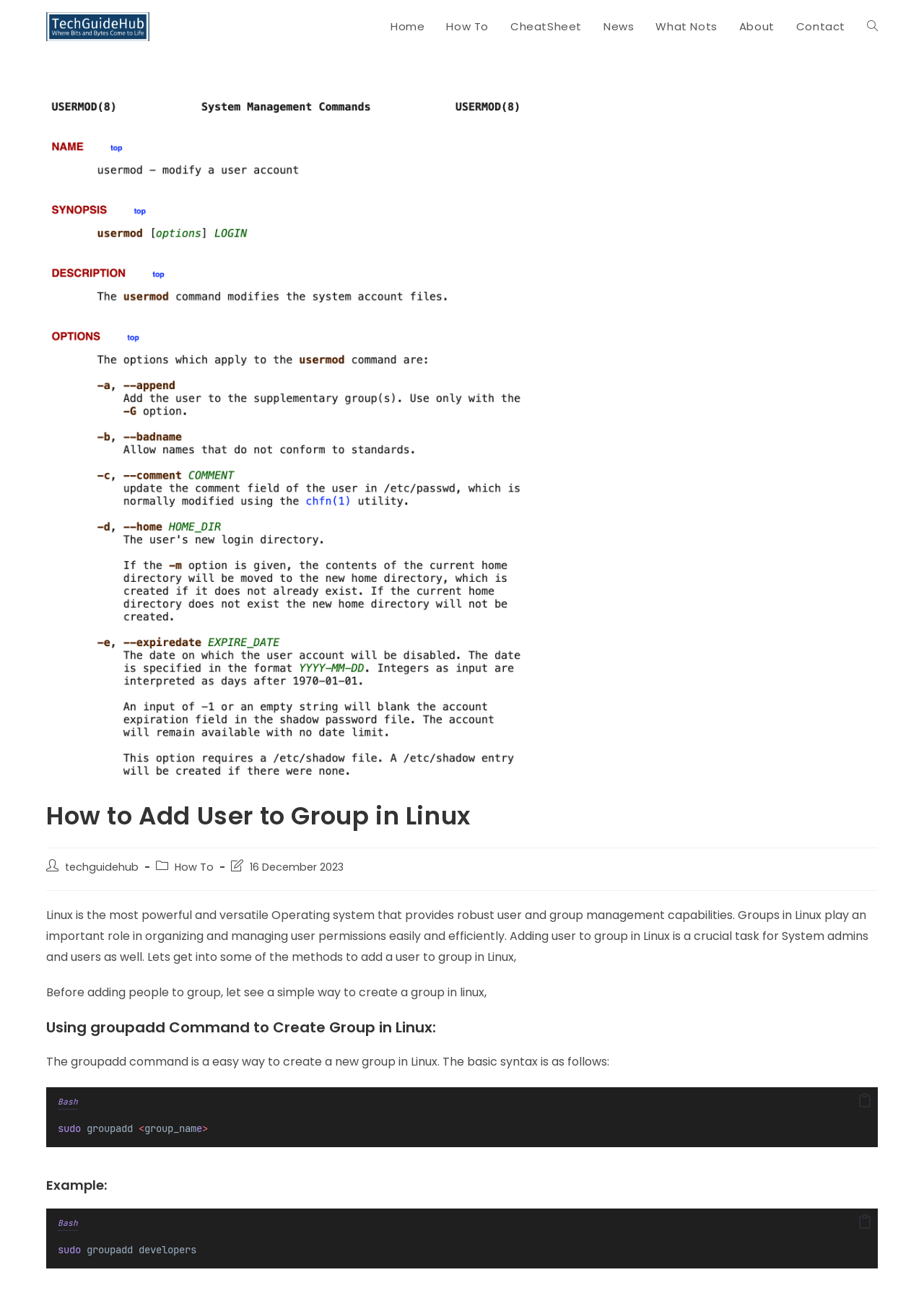Identify the bounding box coordinates of the section to be clicked to complete the task described by the following instruction: "Click on the 'How To' link". The coordinates should be four float numbers between 0 and 1, formatted as [left, top, right, bottom].

[0.471, 0.0, 0.541, 0.041]